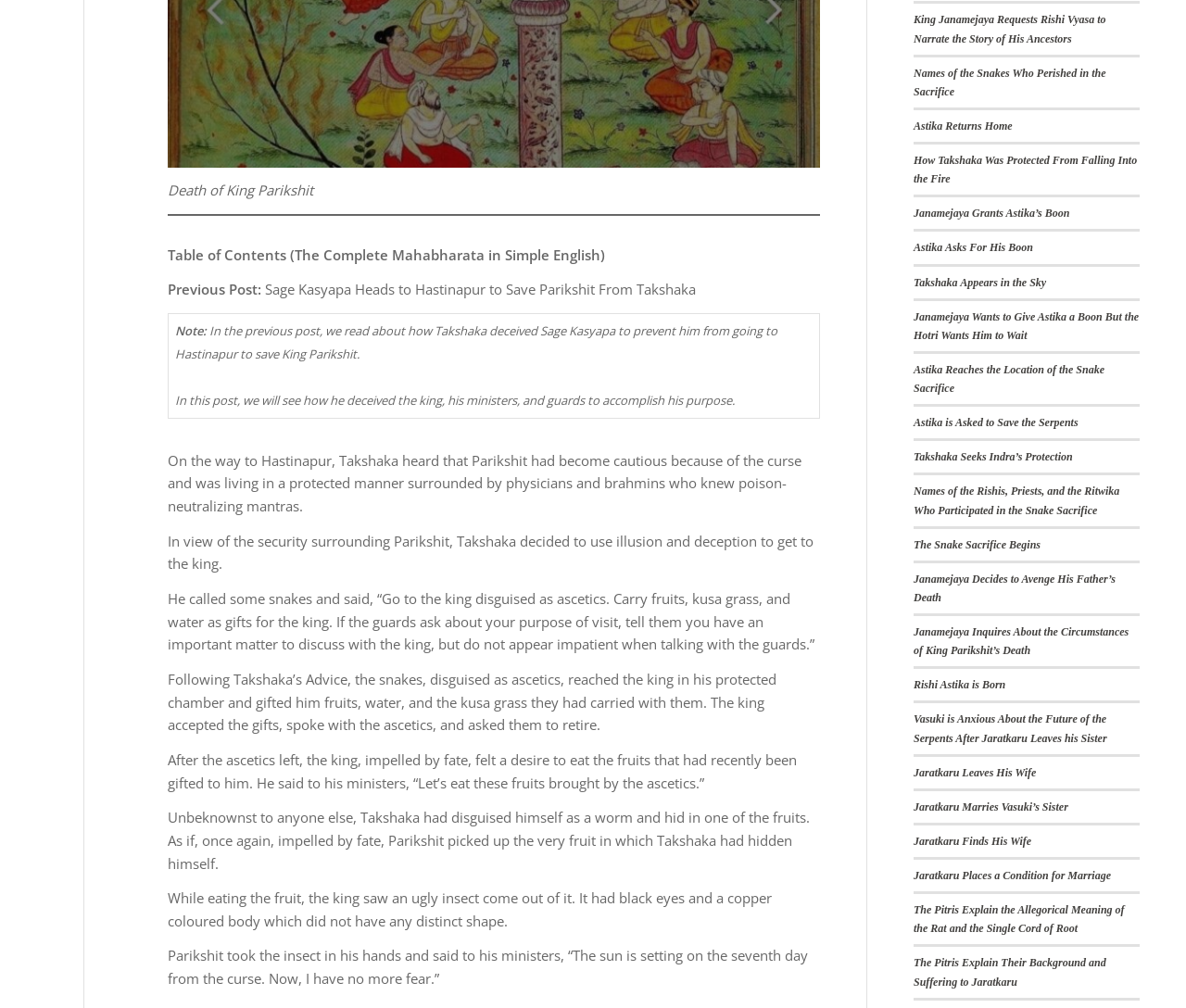Determine the bounding box coordinates for the UI element with the following description: "Janamejaya Grants Astika’s Boon". The coordinates should be four float numbers between 0 and 1, represented as [left, top, right, bottom].

[0.77, 0.205, 0.902, 0.218]